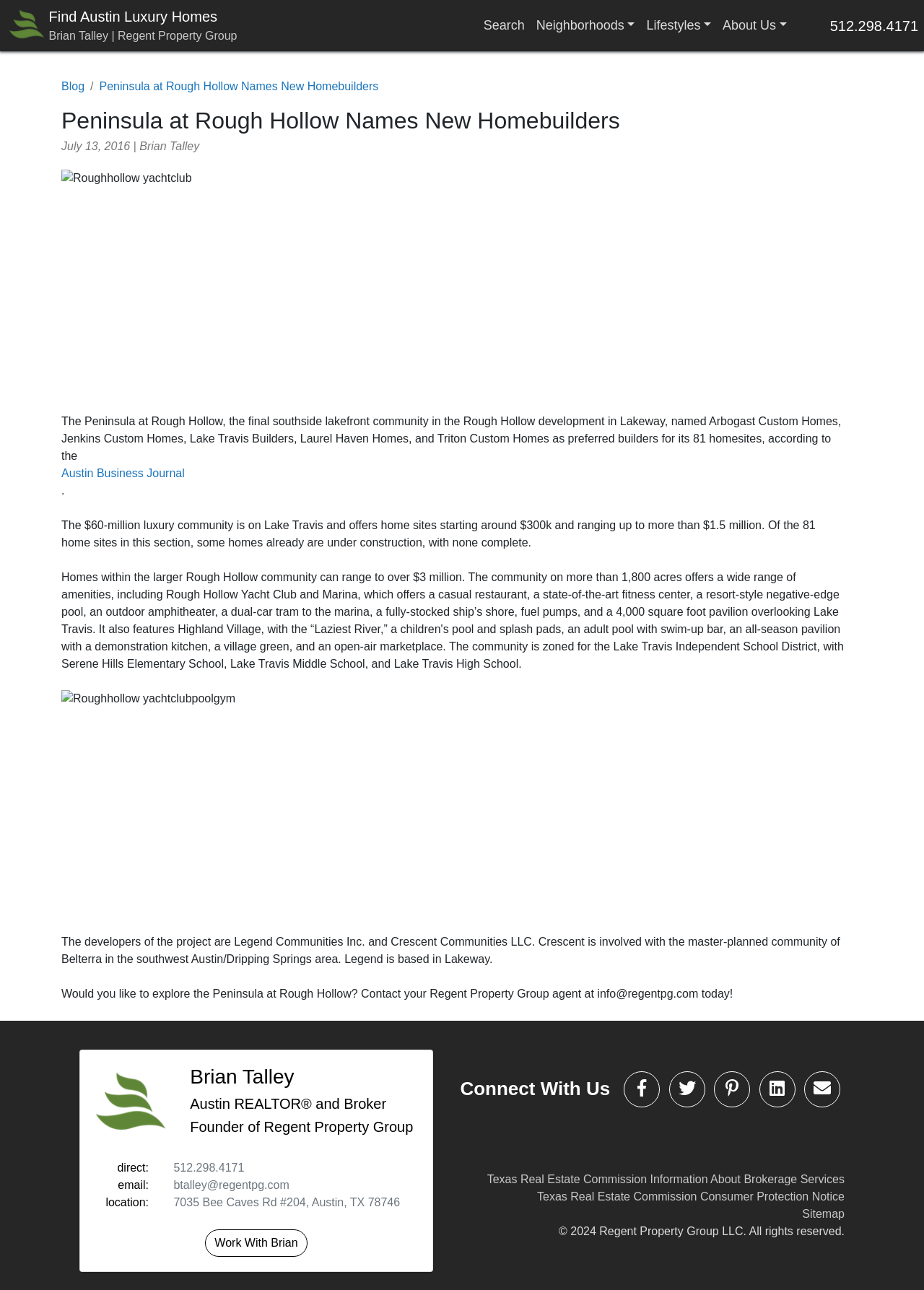Identify and extract the heading text of the webpage.

Peninsula at Rough Hollow Names New Homebuilders